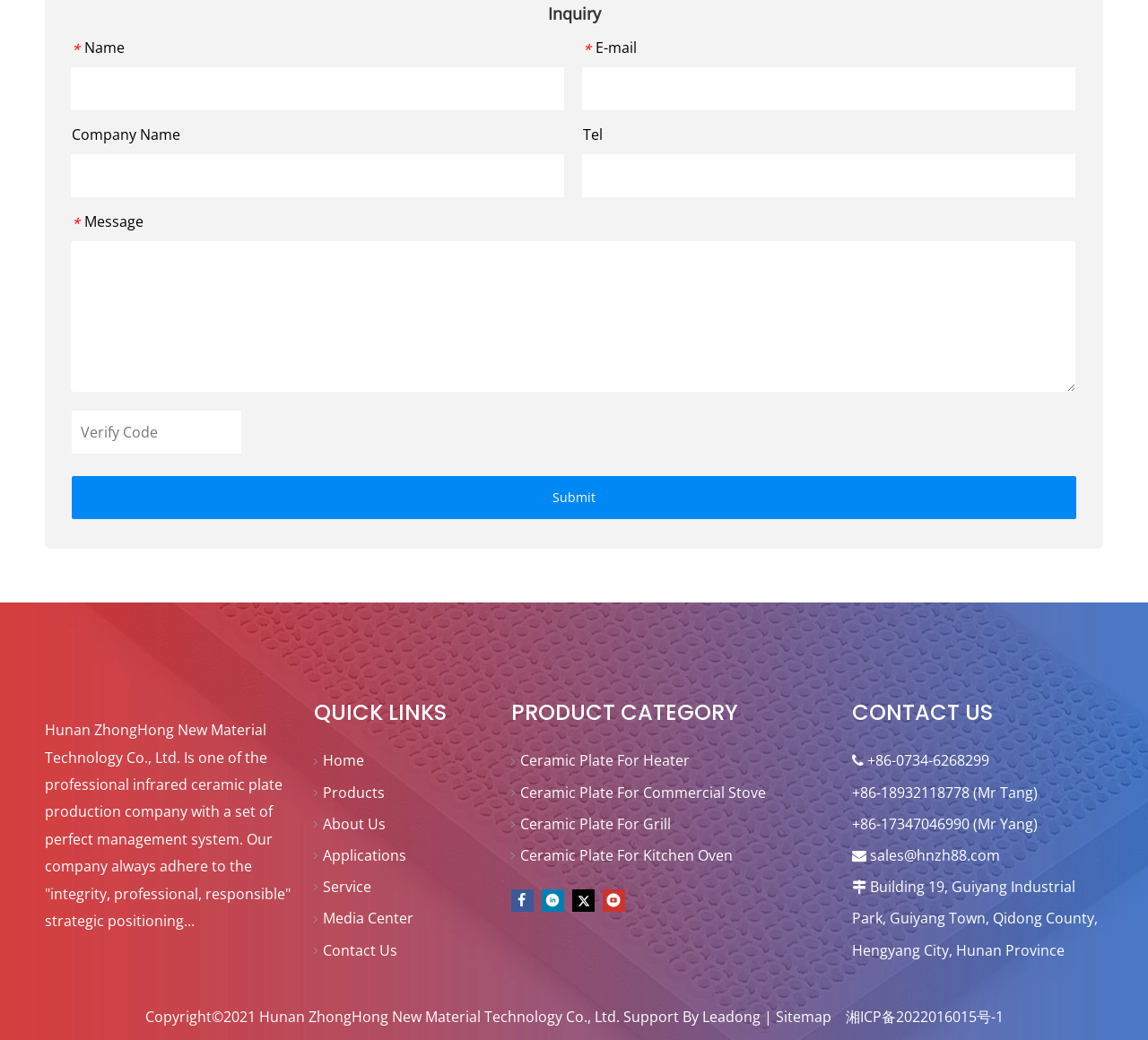Find the bounding box coordinates for the element described here: "Ceramic Plate For Kitchen Oven".

[0.453, 0.813, 0.638, 0.832]